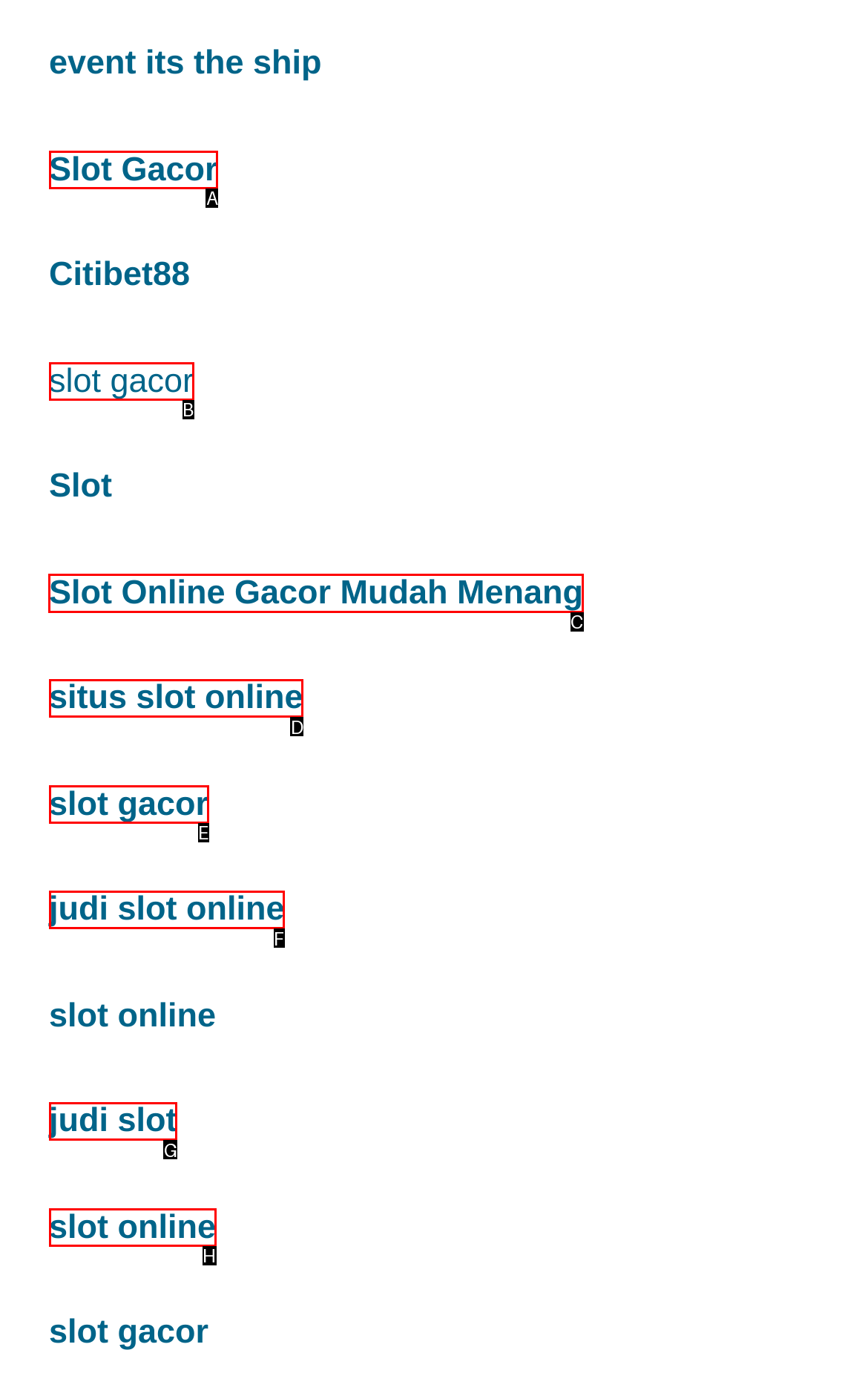Select the correct option from the given choices to perform this task: explore Slot Online Gacor Mudah Menang. Provide the letter of that option.

C